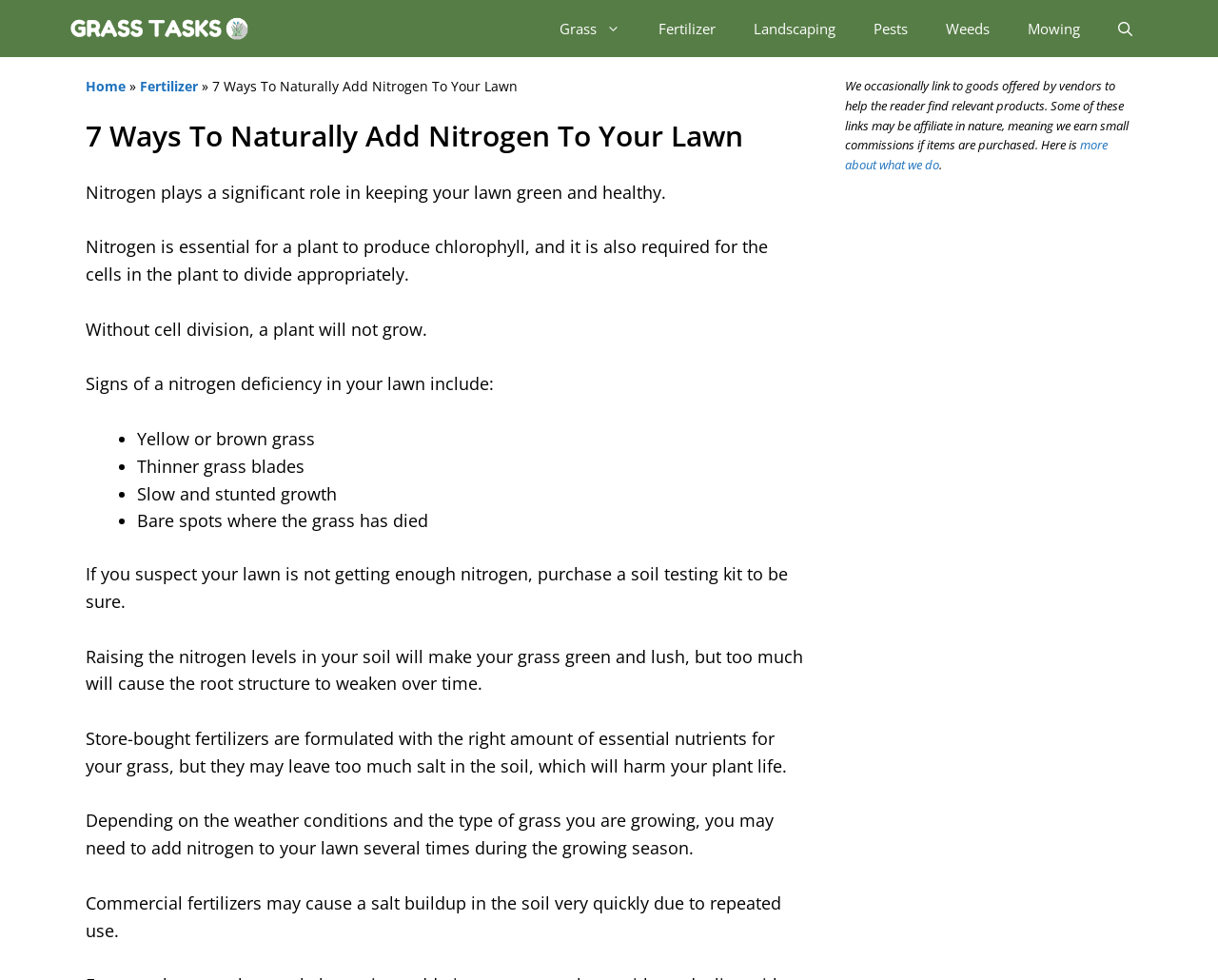Identify the bounding box coordinates of the area you need to click to perform the following instruction: "Click on the 'Grass Tasks' link".

[0.055, 0.0, 0.211, 0.058]